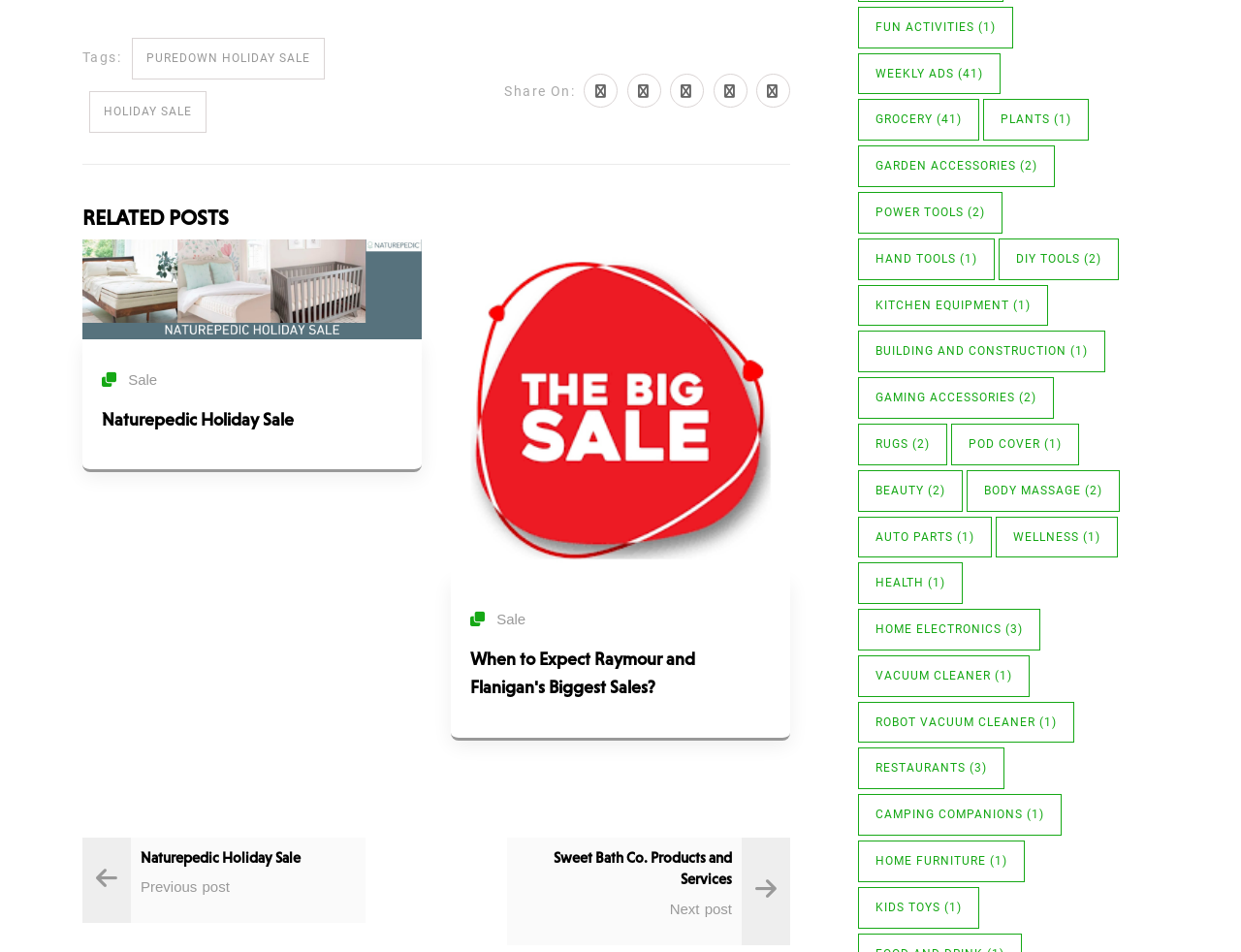Using the webpage screenshot, locate the HTML element that fits the following description and provide its bounding box: "Puredown Holiday Sale".

[0.107, 0.039, 0.262, 0.083]